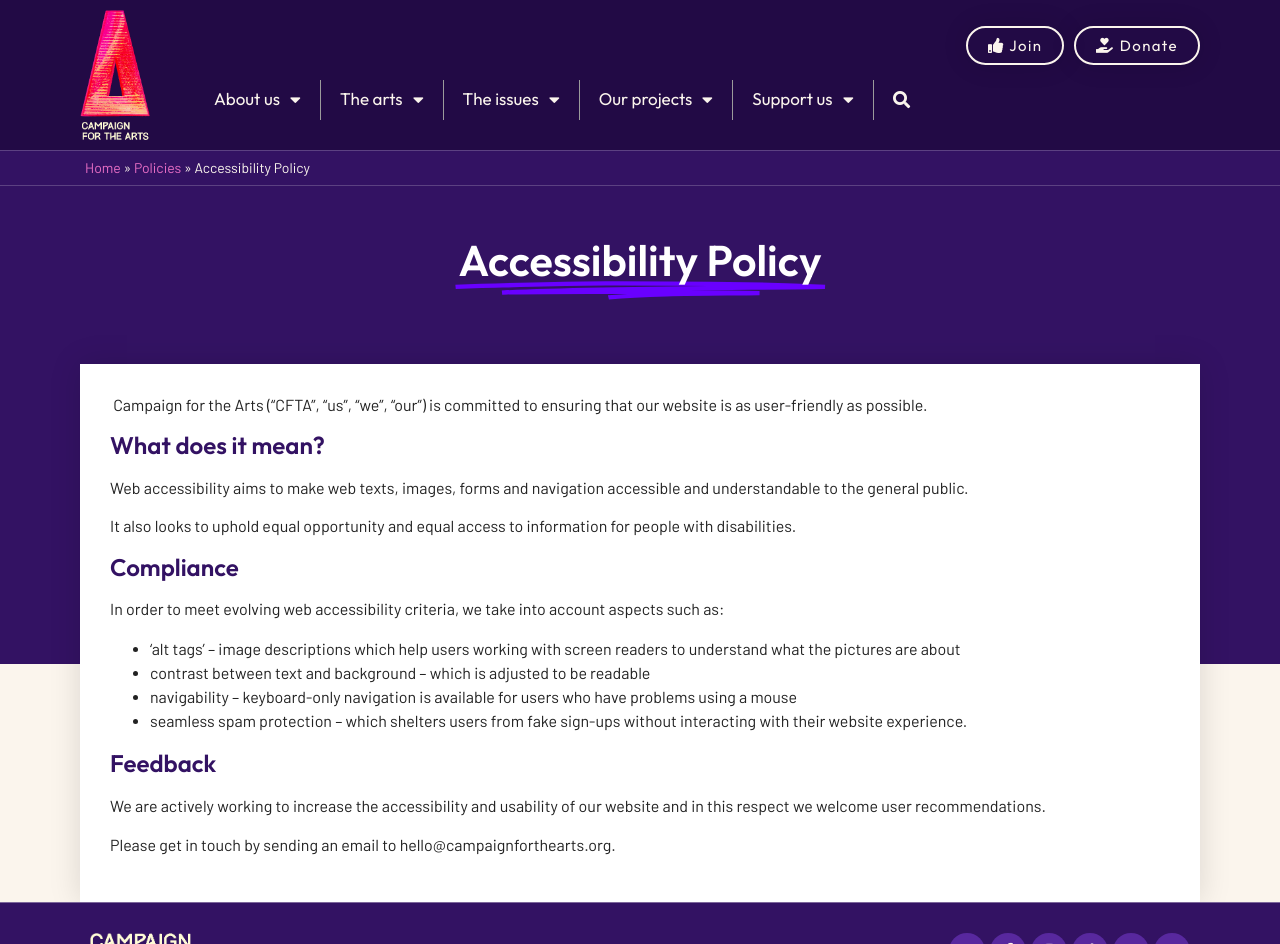Refer to the image and provide a thorough answer to this question:
How can users provide feedback on the website's accessibility?

The webpage invites users to provide feedback on the website's accessibility and usability by sending an email to hello@campaignforthearts.org, which suggests that the Campaign for the Arts is open to user recommendations and actively working to improve the website's accessibility.